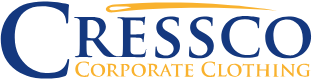Describe all the important aspects and features visible in the image.

The image prominently displays the logo for Cressco Corporate Clothing. The design employs a bold, navy blue font for the word "Cressco," complemented by an elegant yellow line that sweeps above it, evoking a sense of modernity and professionalism. Below "Cressco," the words "Corporate Clothing" are presented in a smaller, yet equally impactful, orange font, reinforcing the brand's focus on providing high-quality corporate attire. This combination of colors and typography effectively communicates the company's commitment to style and functionality in workwear, aimed at catering to various corporate needs.